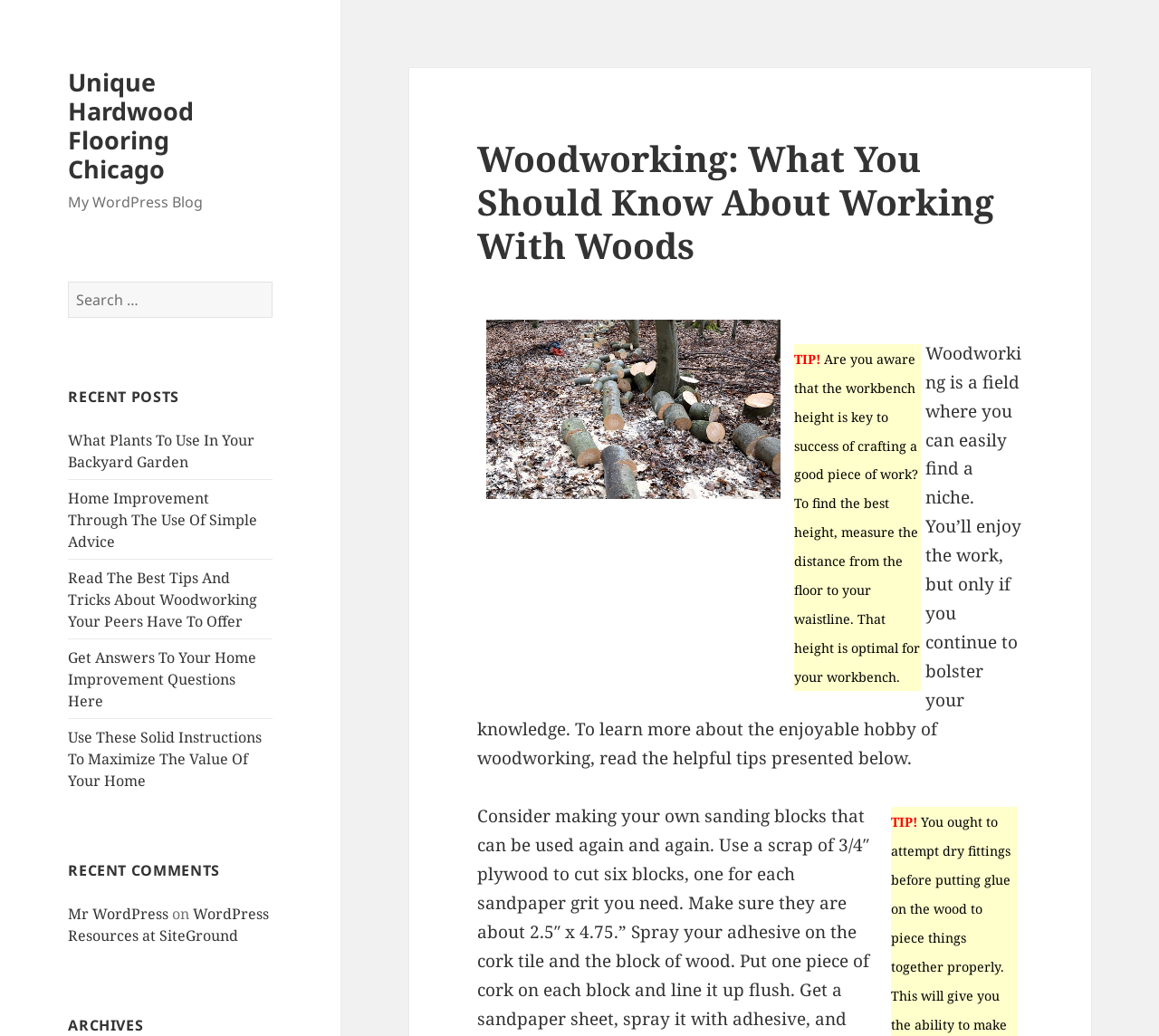What is the author of the recent comment?
Give a detailed and exhaustive answer to the question.

The recent comments section is located at the bottom of the webpage. The author of the recent comment is mentioned as 'Mr WordPress', which is a default username for WordPress blogs.